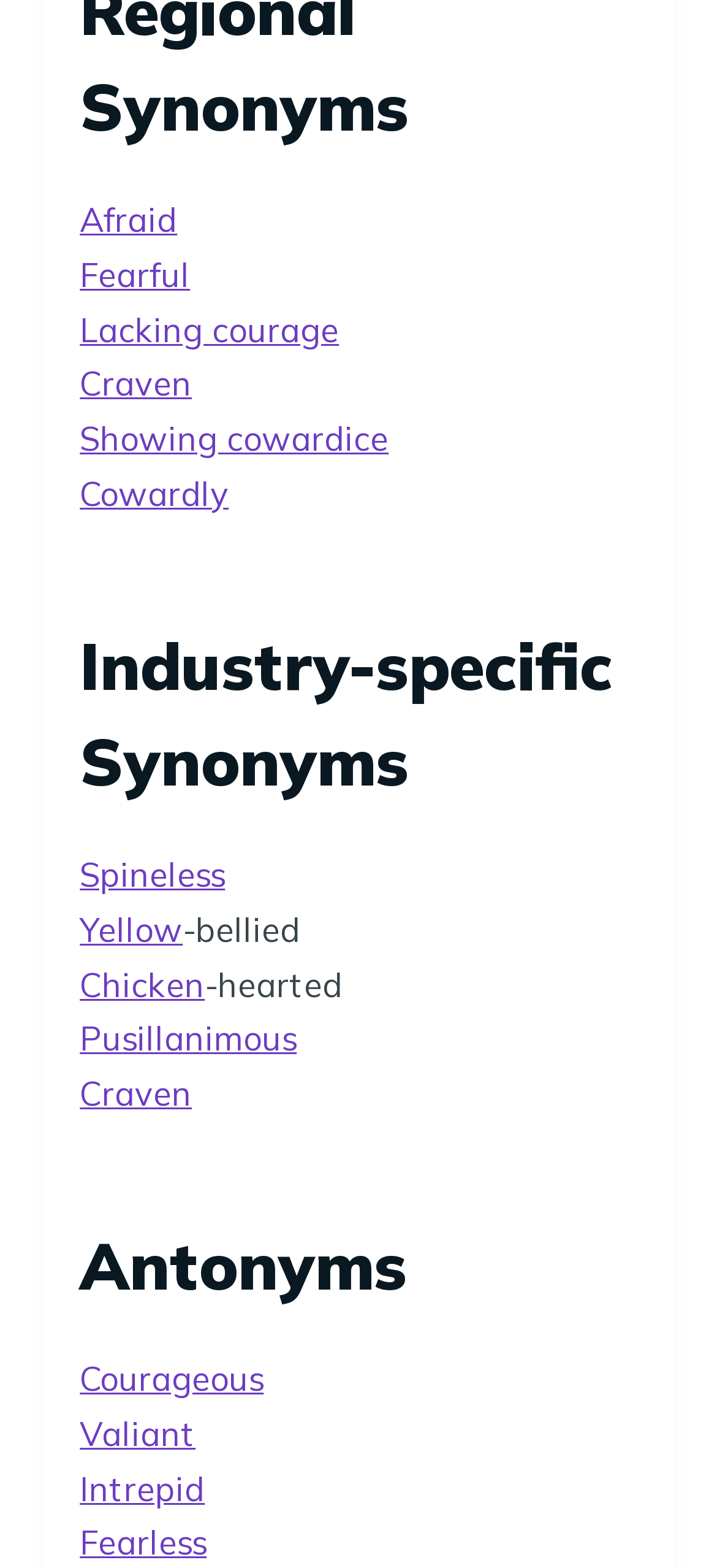Pinpoint the bounding box coordinates of the element that must be clicked to accomplish the following instruction: "click on 'Afraid'". The coordinates should be in the format of four float numbers between 0 and 1, i.e., [left, top, right, bottom].

[0.111, 0.127, 0.247, 0.154]